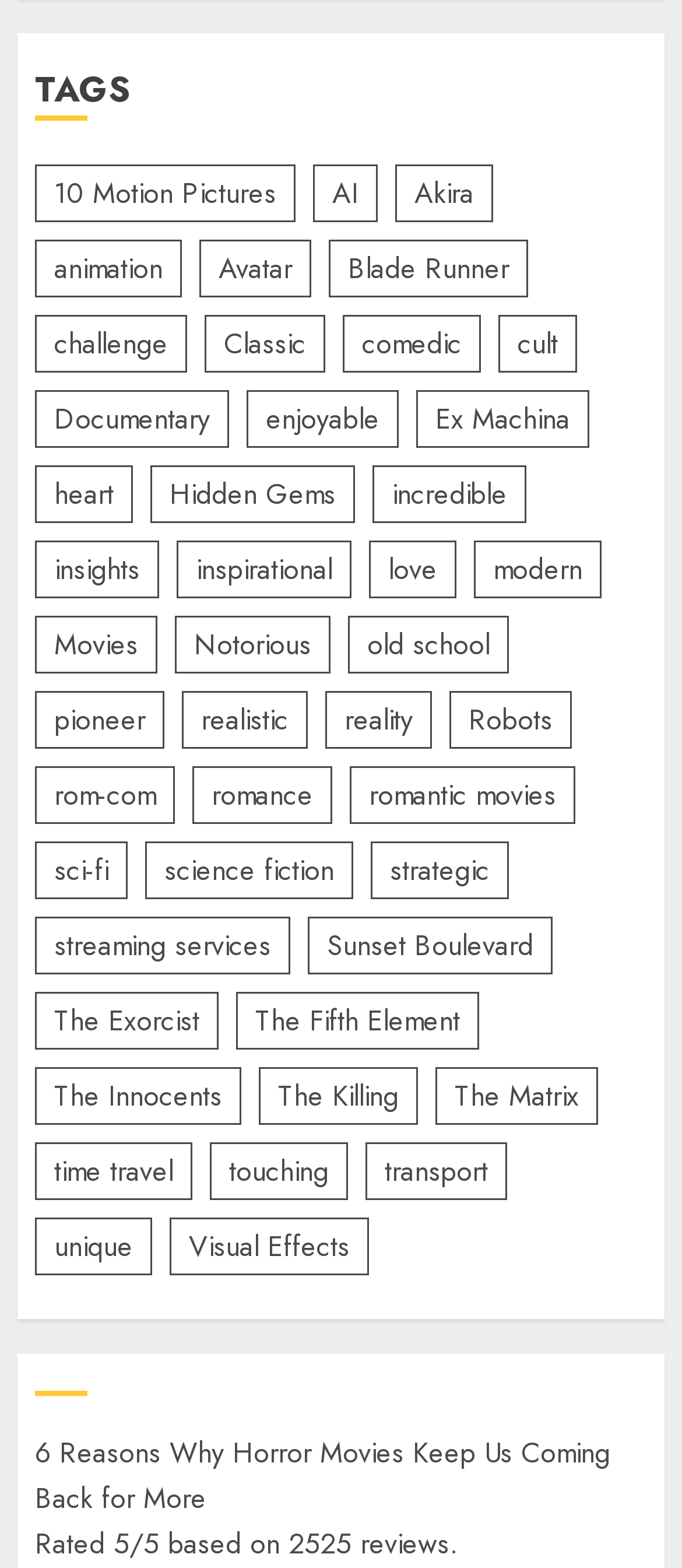What is the rating of the article '6 Reasons Why Horror Movies Keep Us Coming Back for More'?
Please answer the question with a single word or phrase, referencing the image.

5/5